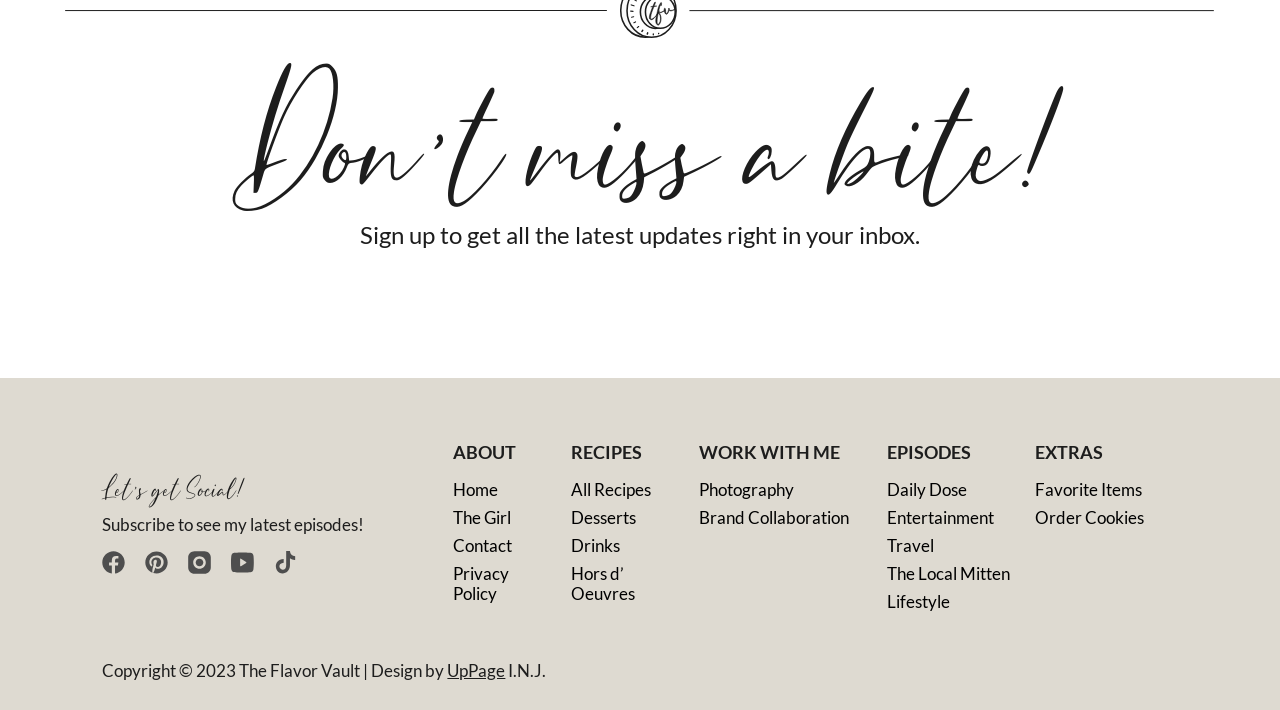Please locate the bounding box coordinates of the region I need to click to follow this instruction: "Subscribe to see latest episodes".

[0.08, 0.724, 0.285, 0.754]